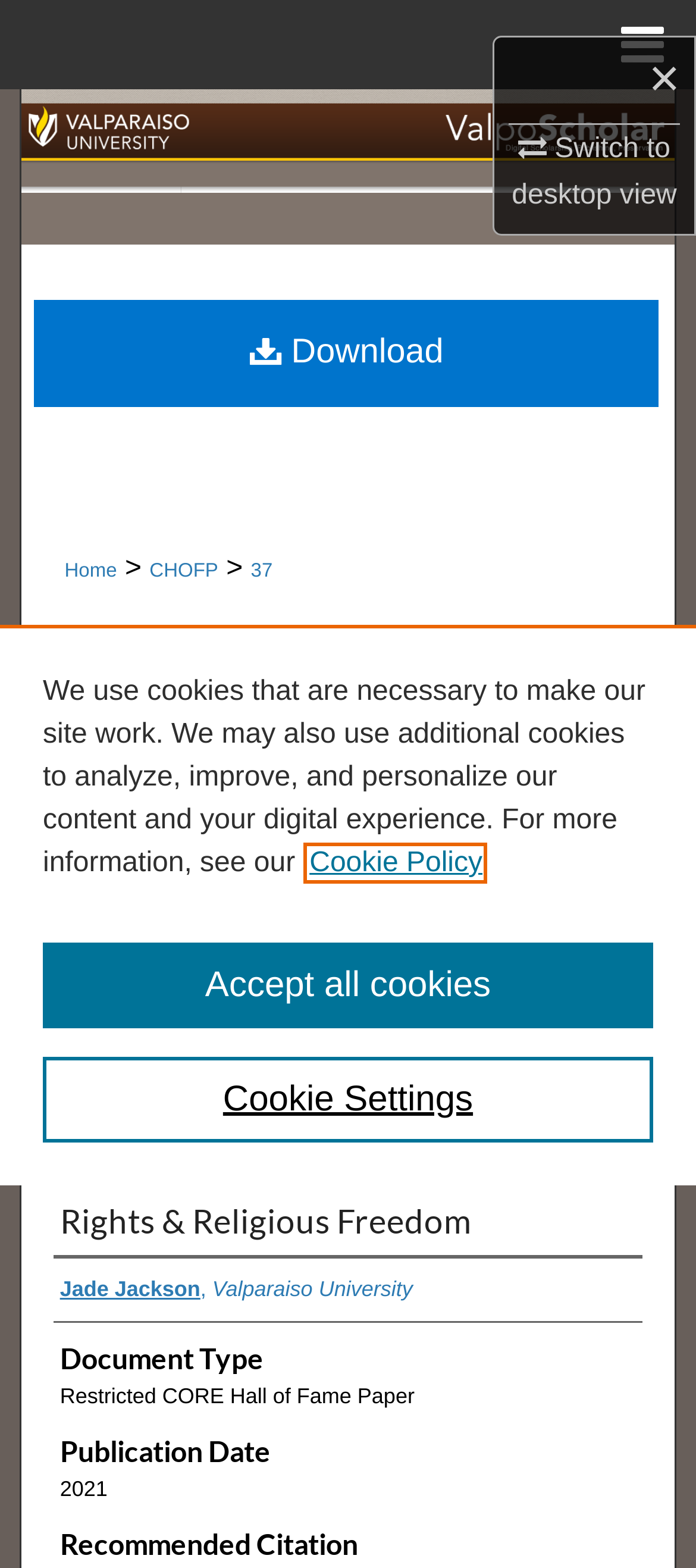Please indicate the bounding box coordinates of the element's region to be clicked to achieve the instruction: "Click on isiZulu". Provide the coordinates as four float numbers between 0 and 1, i.e., [left, top, right, bottom].

None